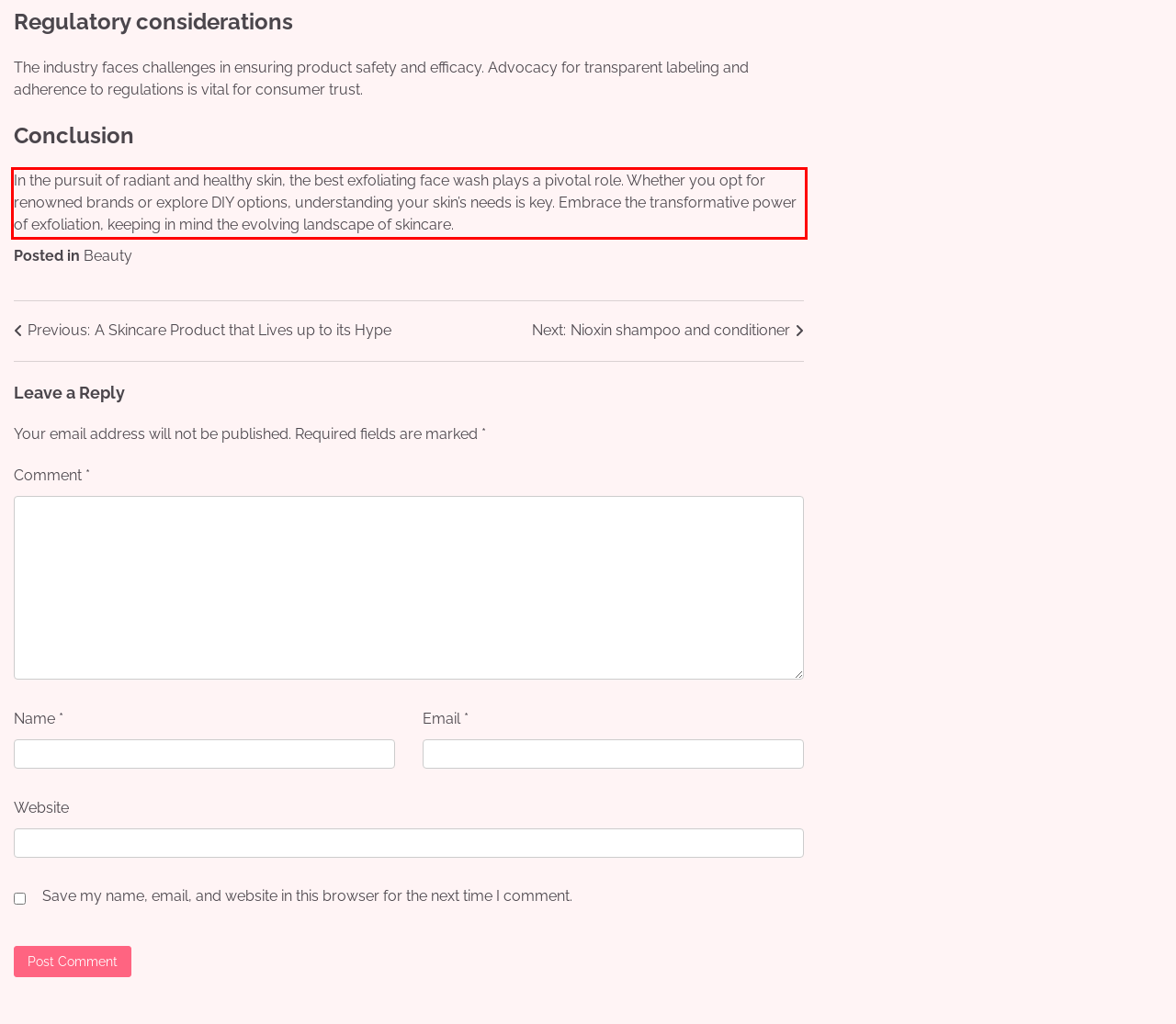Identify the text inside the red bounding box in the provided webpage screenshot and transcribe it.

In the pursuit of radiant and healthy skin, the best exfoliating face wash plays a pivotal role. Whether you opt for renowned brands or explore DIY options, understanding your skin’s needs is key. Embrace the transformative power of exfoliation, keeping in mind the evolving landscape of skincare.